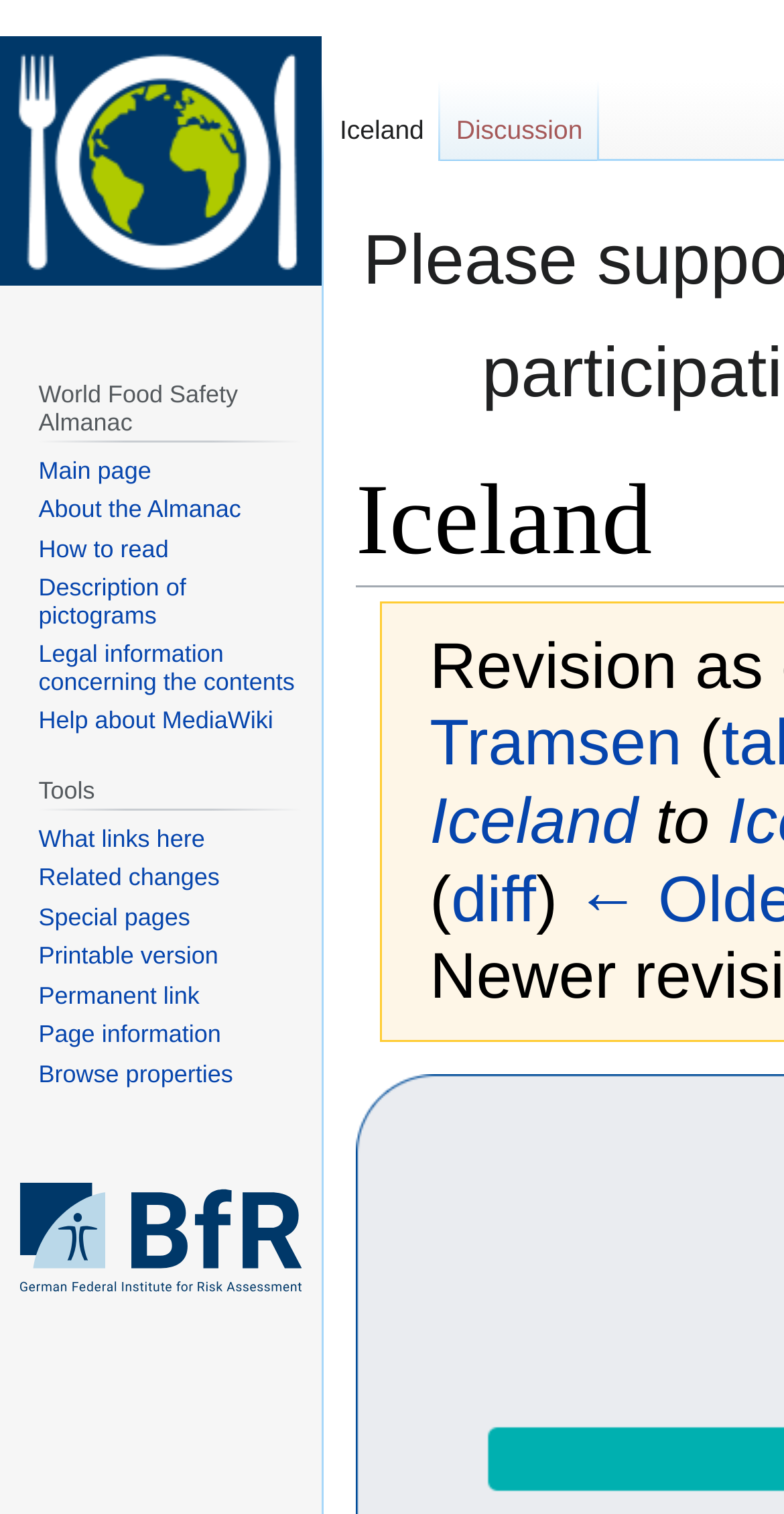Find the bounding box coordinates of the clickable region needed to perform the following instruction: "Read about Iceland". The coordinates should be provided as four float numbers between 0 and 1, i.e., [left, top, right, bottom].

[0.548, 0.518, 0.813, 0.566]